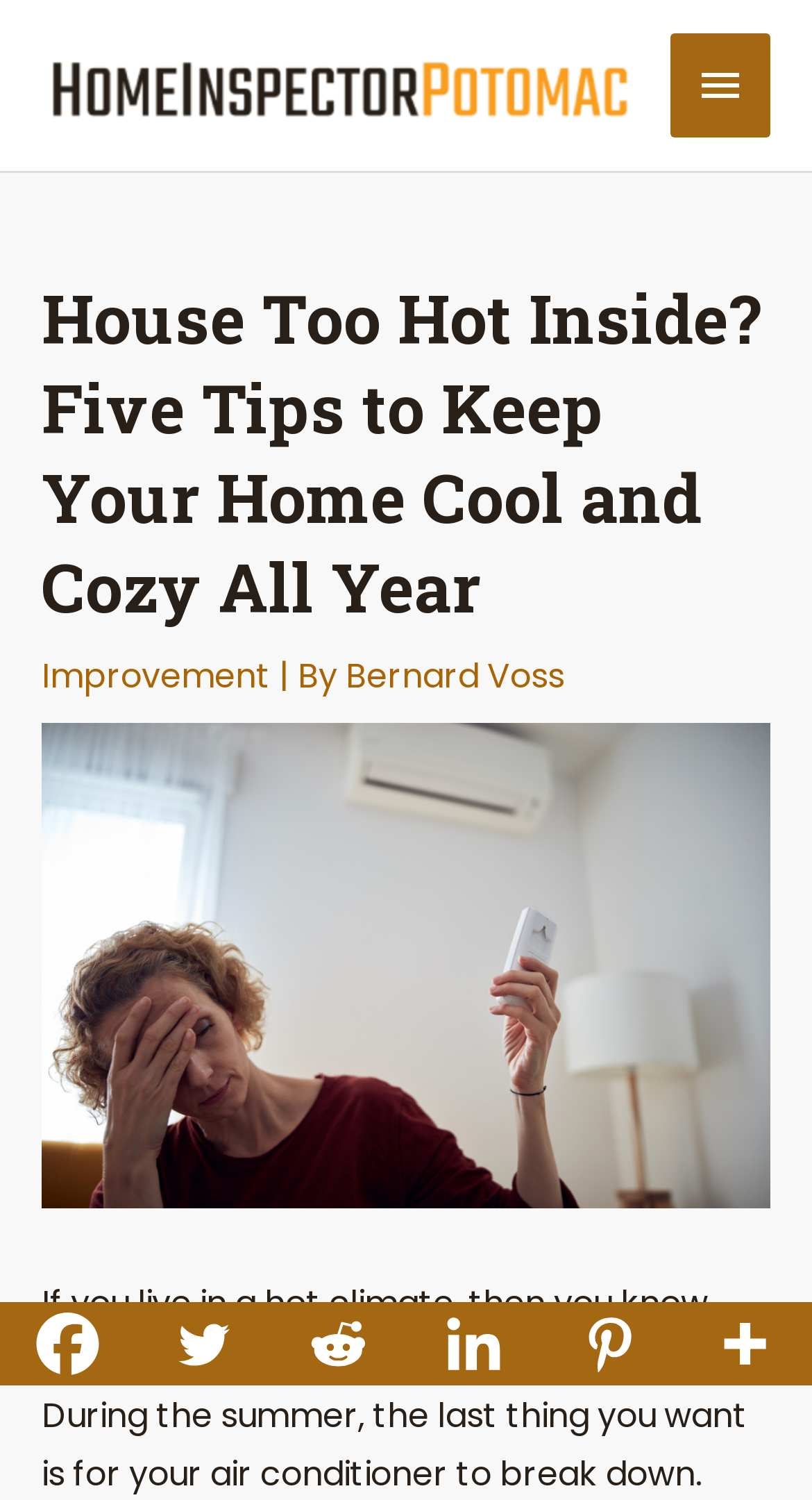Who wrote the article?
Look at the image and provide a detailed response to the question.

The author of the article can be found by looking at the text 'By Bernard Voss' which is located below the heading and above the image of a woman turning on the air conditioning.